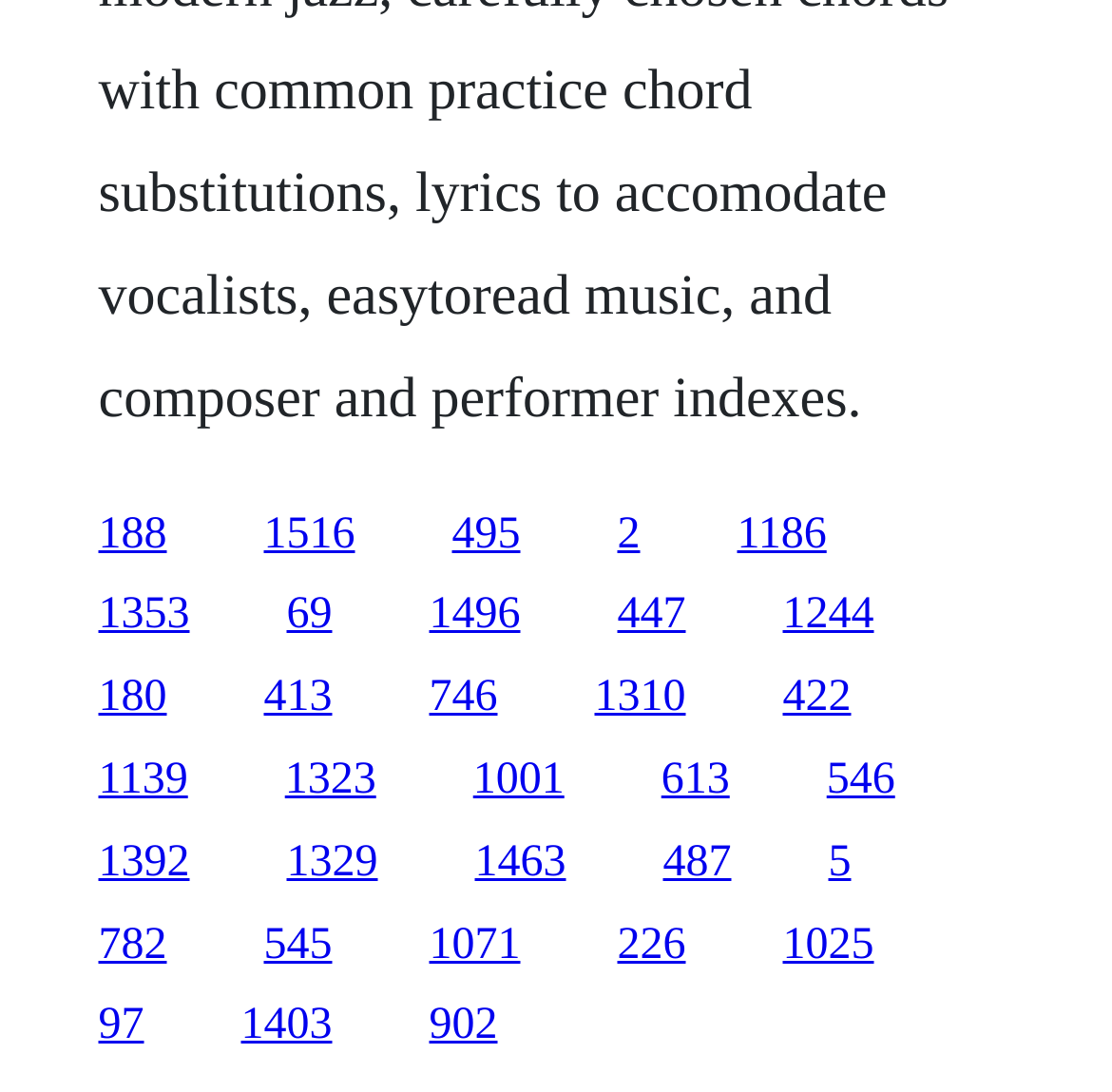Show the bounding box coordinates of the region that should be clicked to follow the instruction: "follow the link at the bottom left."

[0.088, 0.917, 0.129, 0.962]